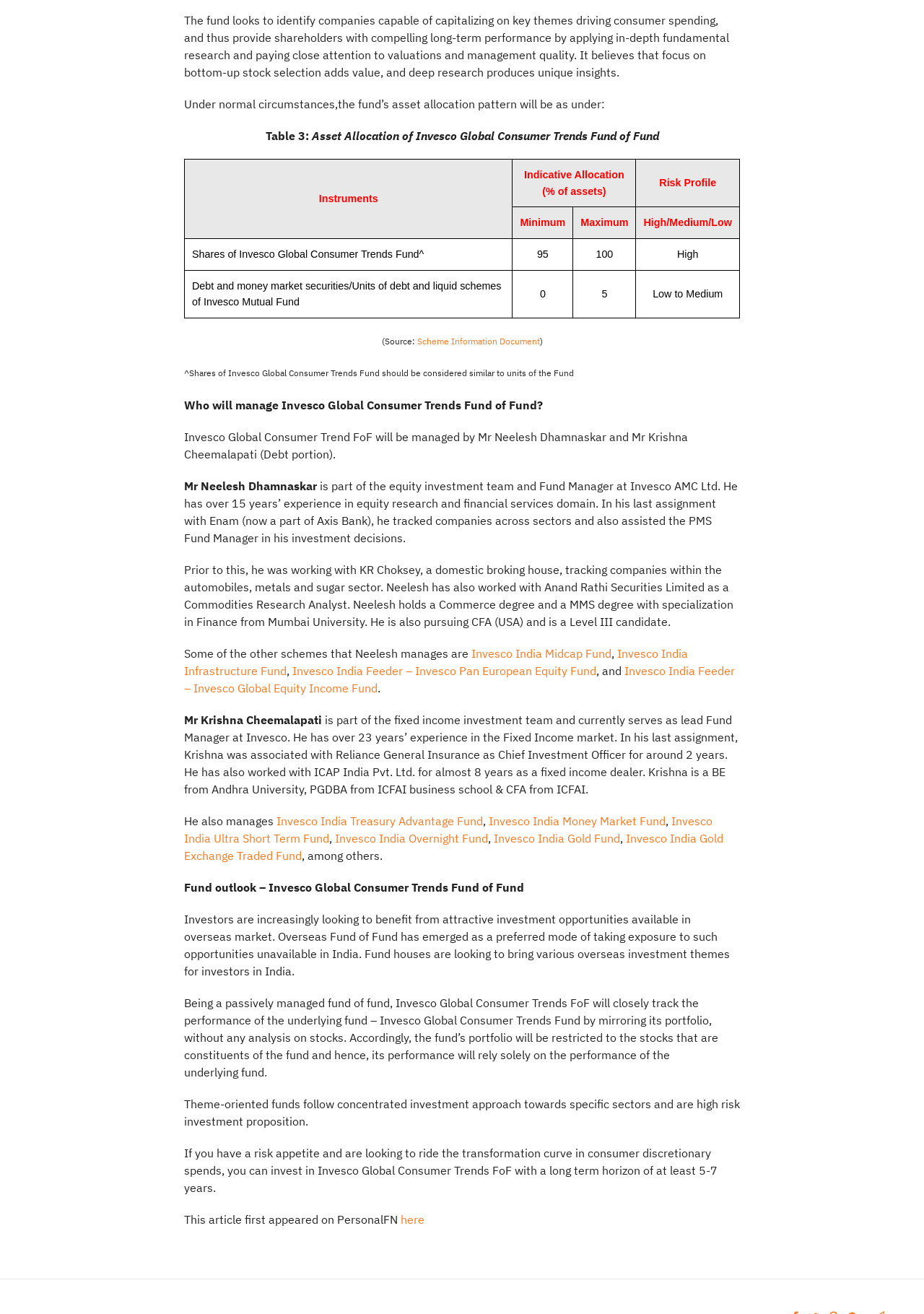Extract the bounding box coordinates of the UI element described: "Scheme Information Document". Provide the coordinates in the format [left, top, right, bottom] with values ranging from 0 to 1.

[0.451, 0.255, 0.584, 0.264]